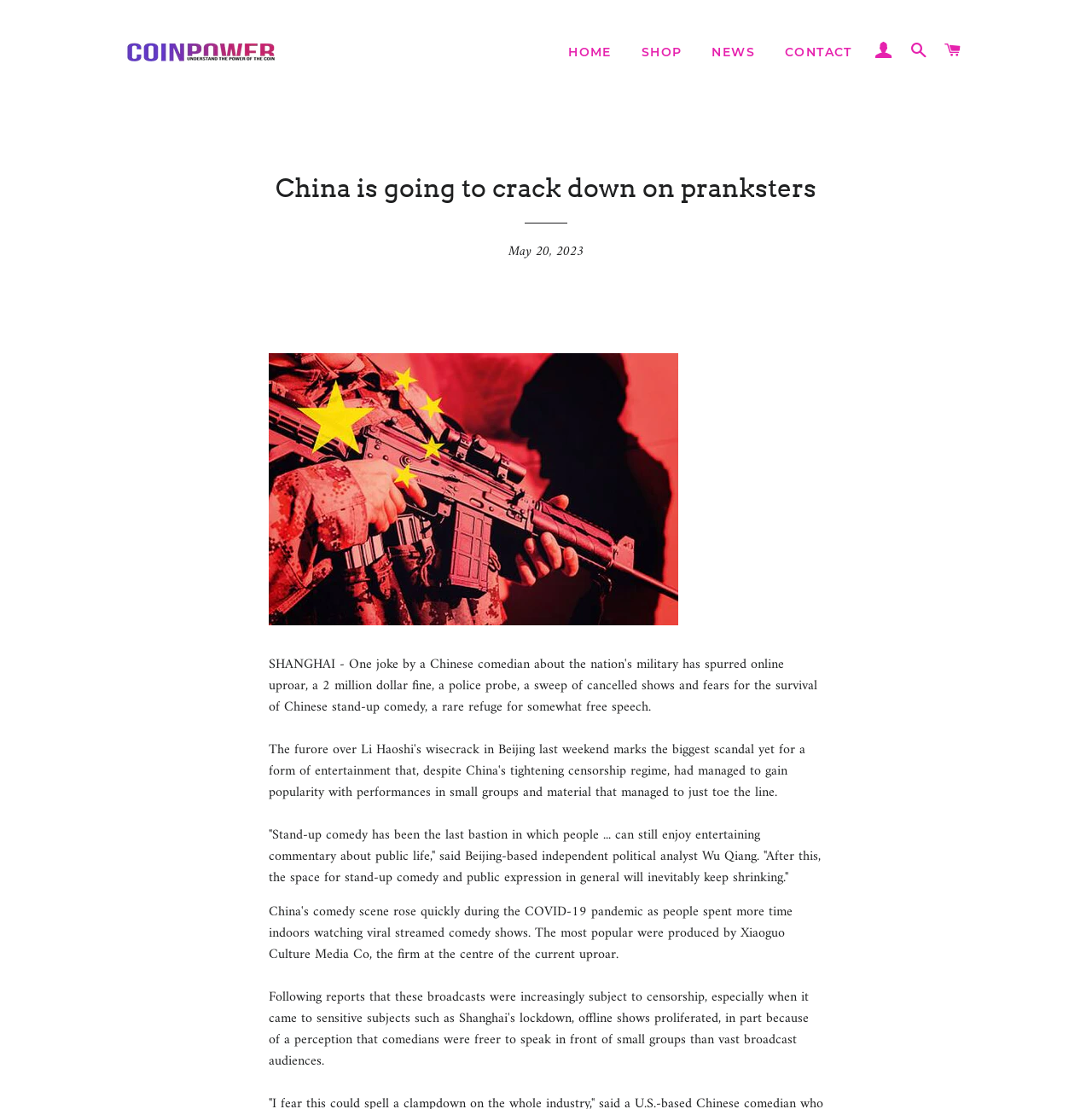What is the date of the article?
Look at the image and answer the question using a single word or phrase.

May 20, 2023